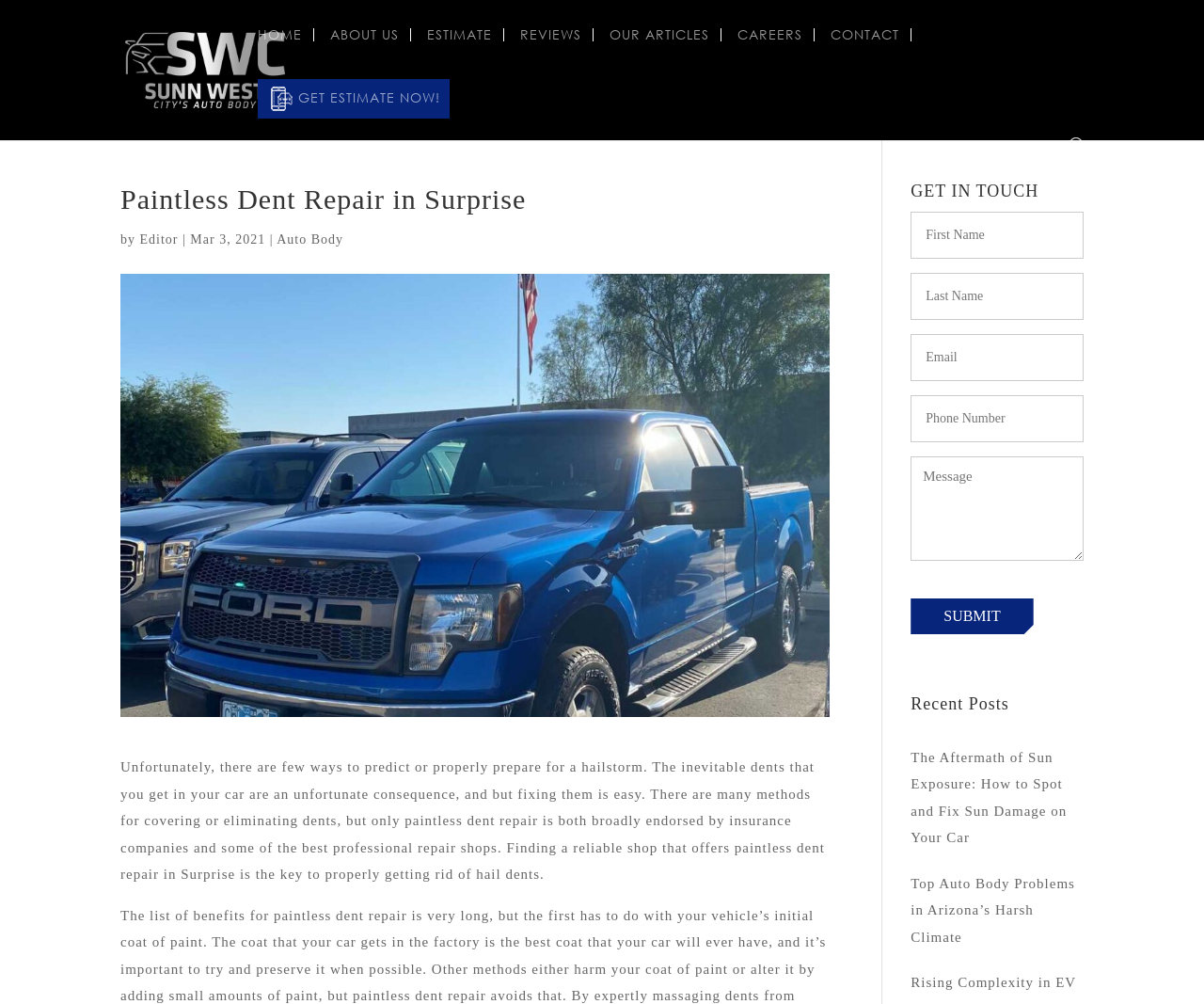What is the purpose of the form on this webpage?
Please ensure your answer to the question is detailed and covers all necessary aspects.

The form on this webpage has fields for first name, last name, email, phone number, and message, and a submit button. This suggests that the purpose of the form is for users to contact the auto body shop or get in touch with them.